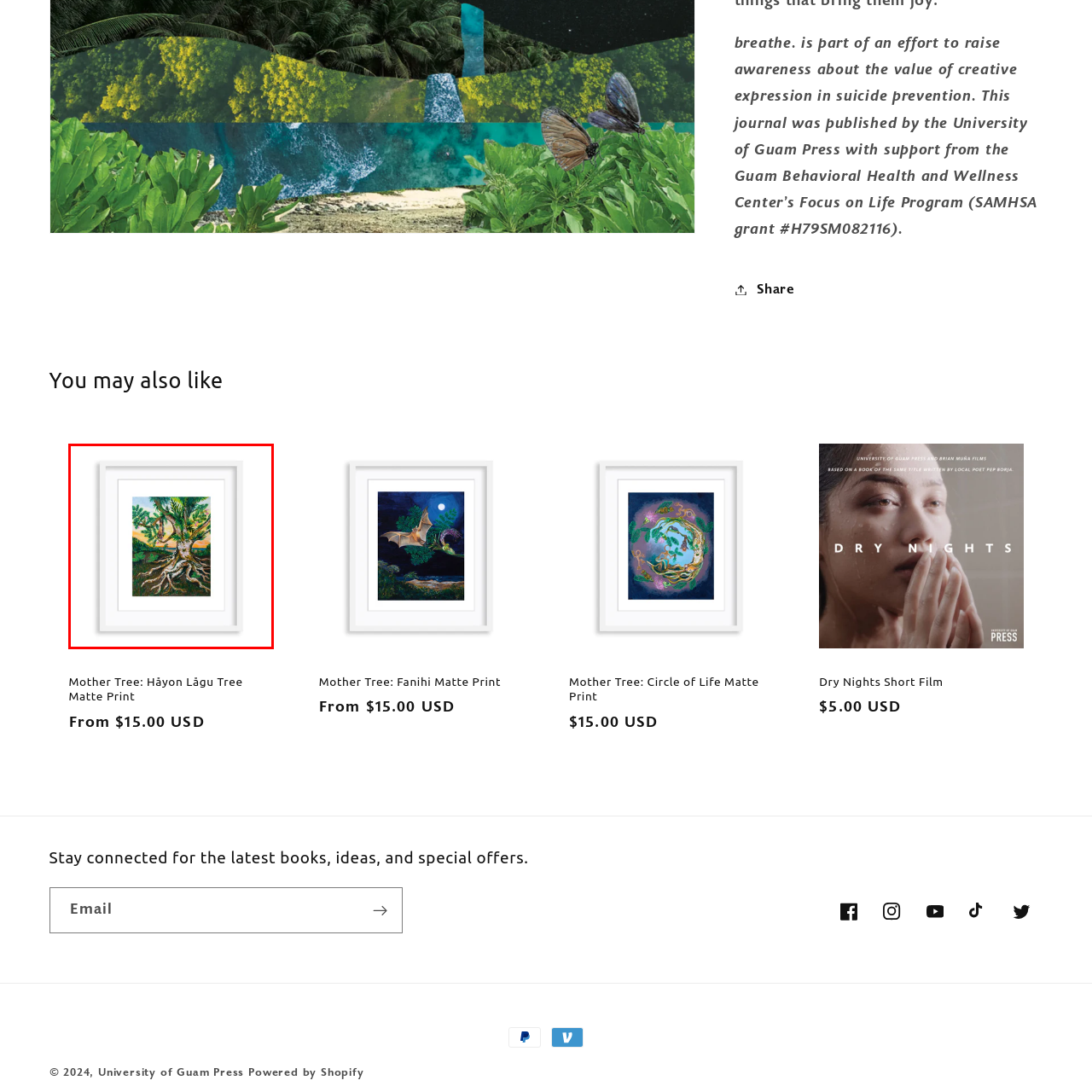Give a detailed account of the visual elements present in the image highlighted by the red border.

The image features a vibrant and beautifully framed print titled "Mother Tree: Håyon Lågu Tree," showcasing an intricately detailed tree with sprawling roots and lush foliage against a colorful sunset background. This artwork celebrates the natural beauty and cultural significance of the Håyon Lågu tree, emphasizing the connection between creativity and the natural world. It is part of a collection available for purchase, with a regular price starting from $15.00 USD. The print embodies the values of artistic expression and awareness in the context of mental health, aligning with efforts to promote wellbeing through creativity.